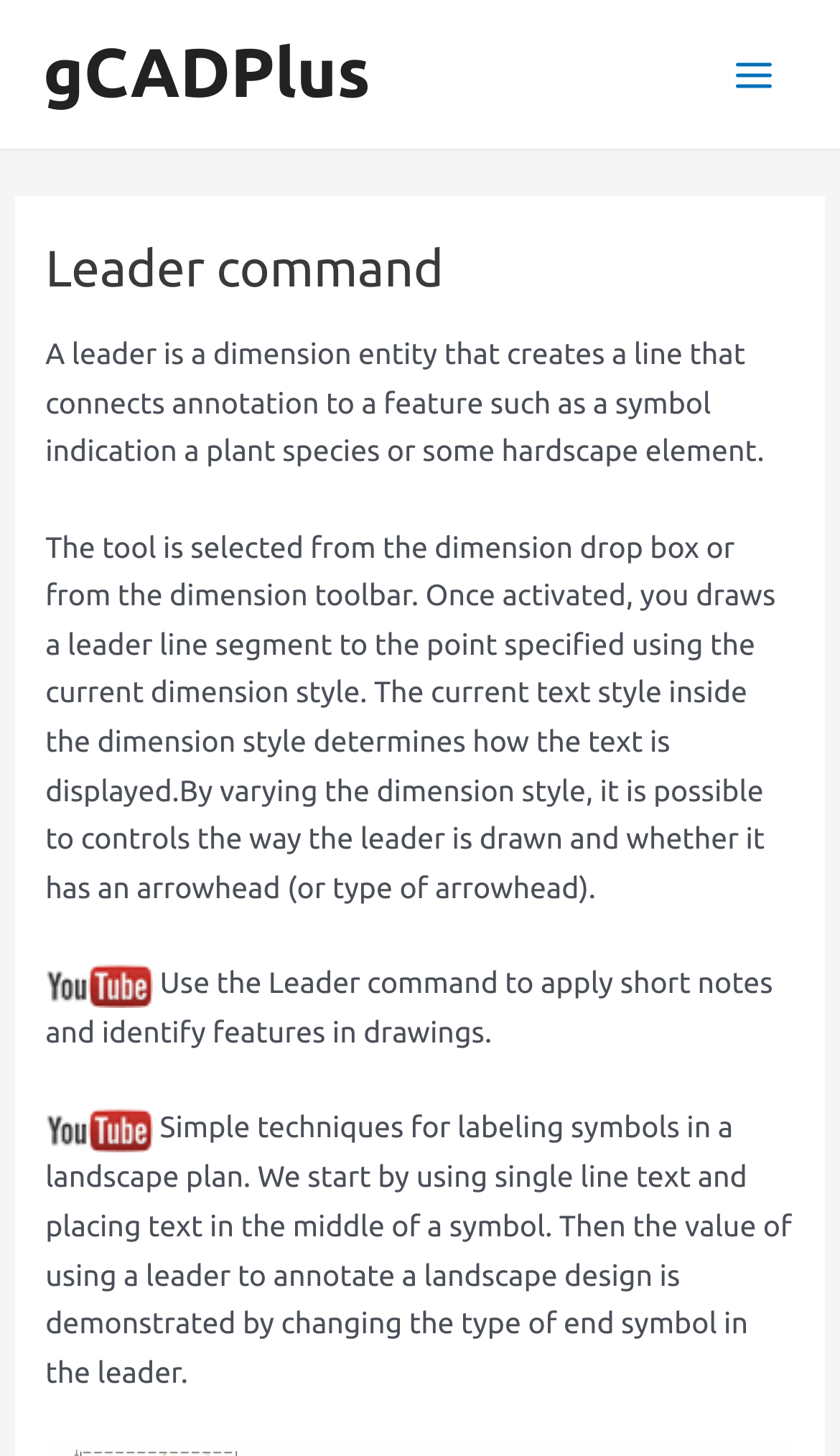Please reply with a single word or brief phrase to the question: 
What can be controlled by varying the dimension style?

Leader drawing and arrowhead